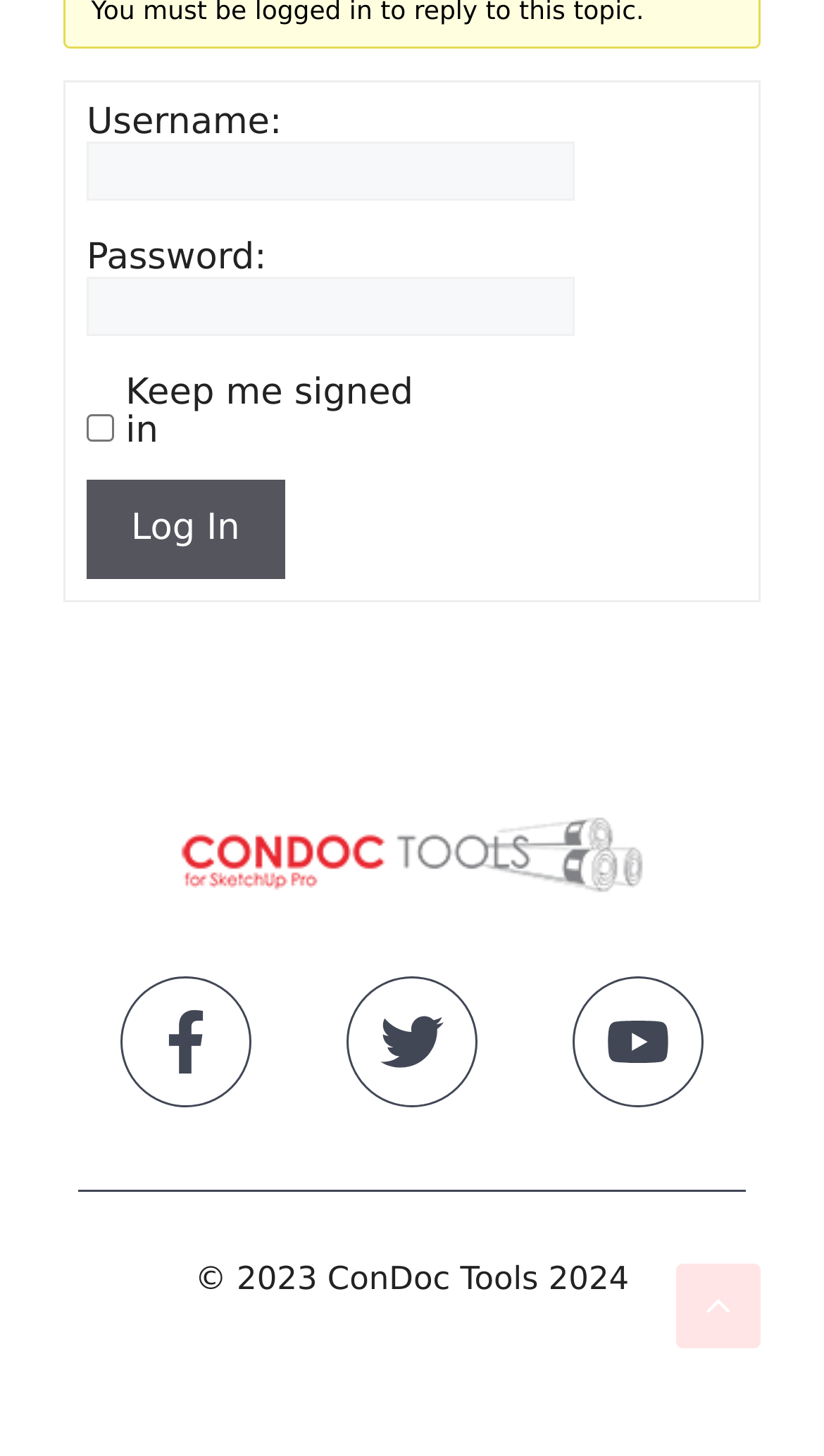Please respond in a single word or phrase: 
What is the purpose of the 'Scroll back to top' link?

To scroll back to the top of the page